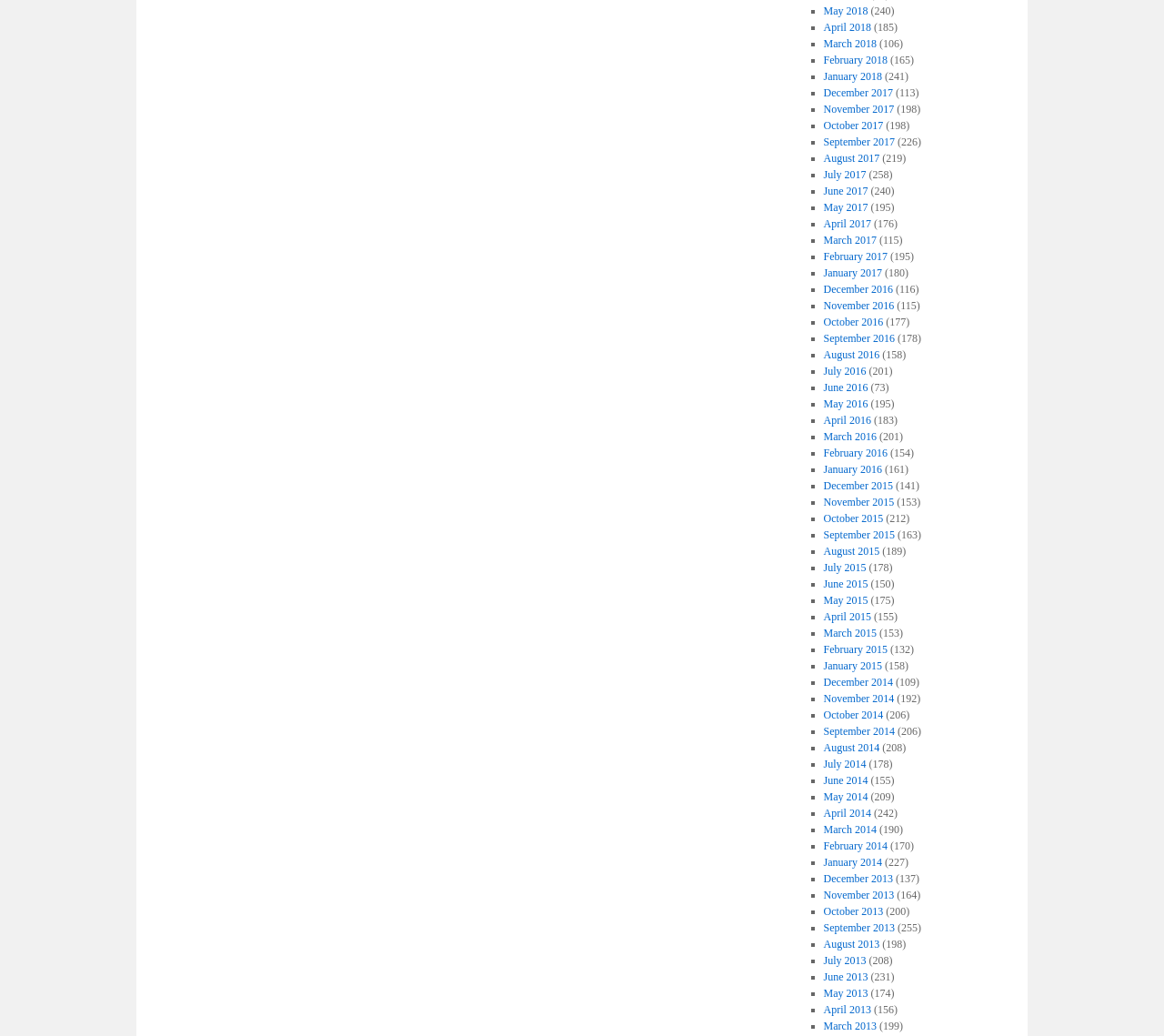What is the earliest month listed?
Based on the screenshot, answer the question with a single word or phrase.

December 2016